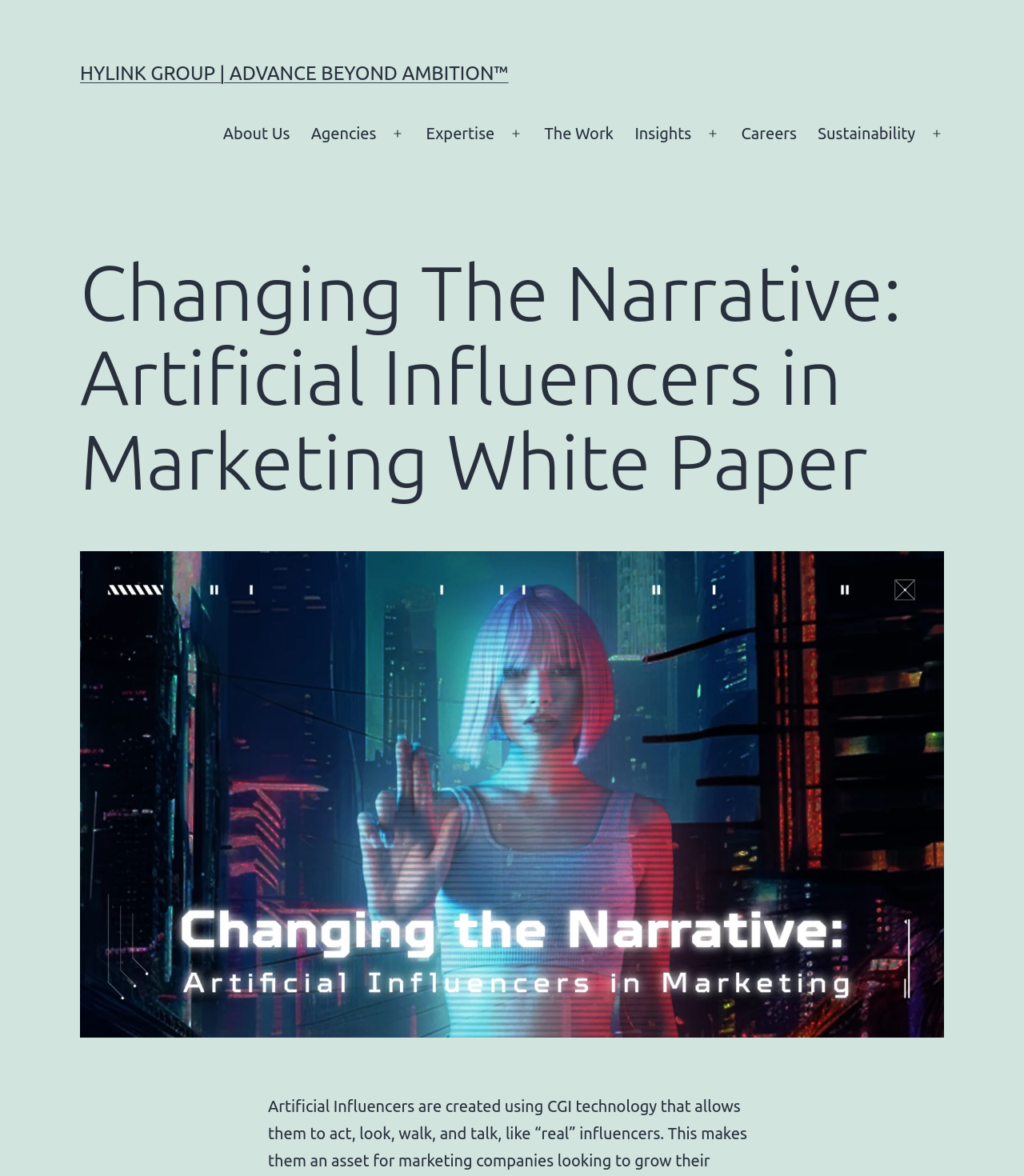Can you determine the bounding box coordinates of the area that needs to be clicked to fulfill the following instruction: "Open the 'Careers' menu"?

[0.713, 0.097, 0.788, 0.131]